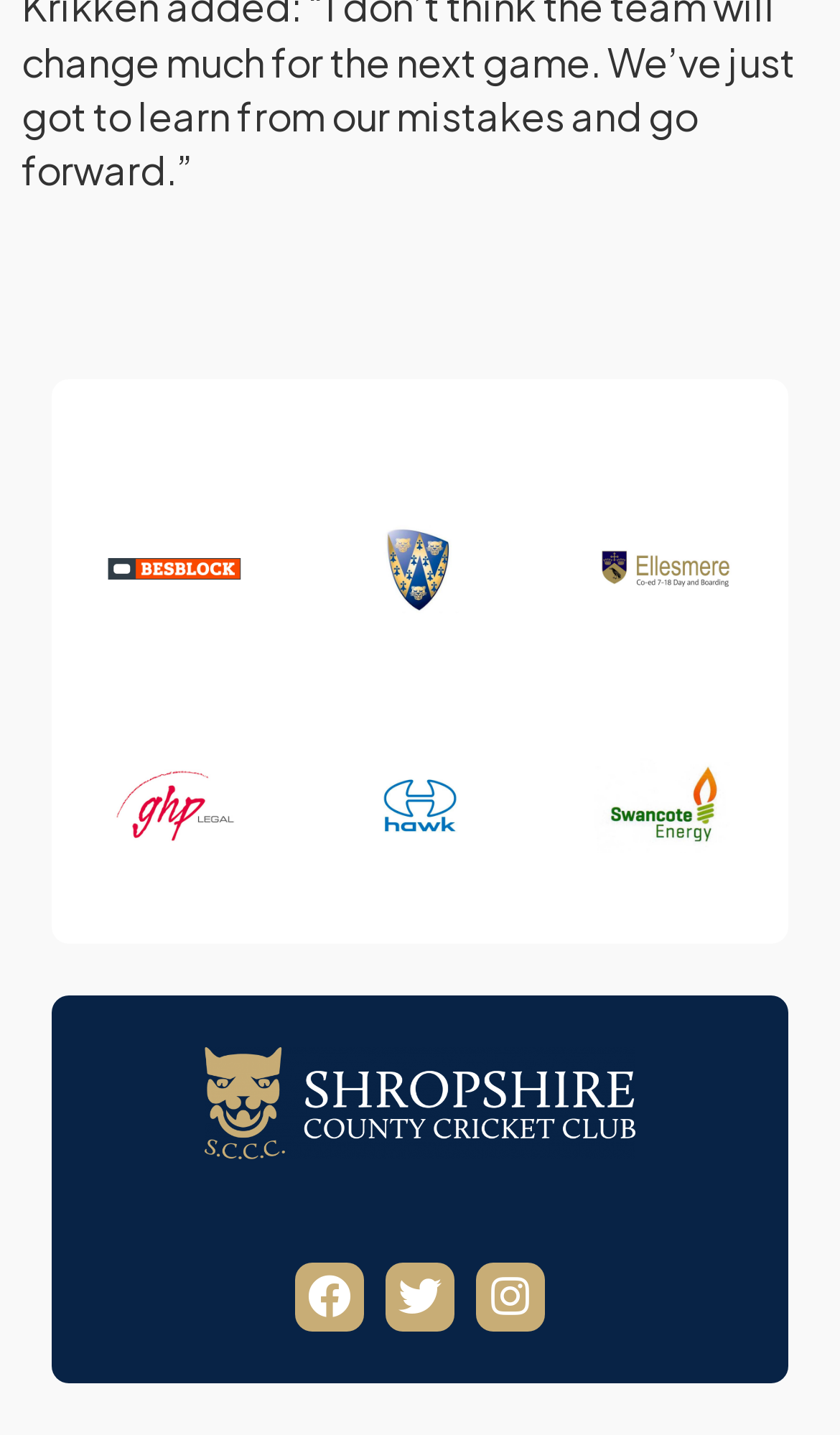Please answer the following question as detailed as possible based on the image: 
What is the position of the Facebook link?

I compared the x1 and y1 coordinates of the Facebook link with other links and found that it is located in the middle left section of the webpage.